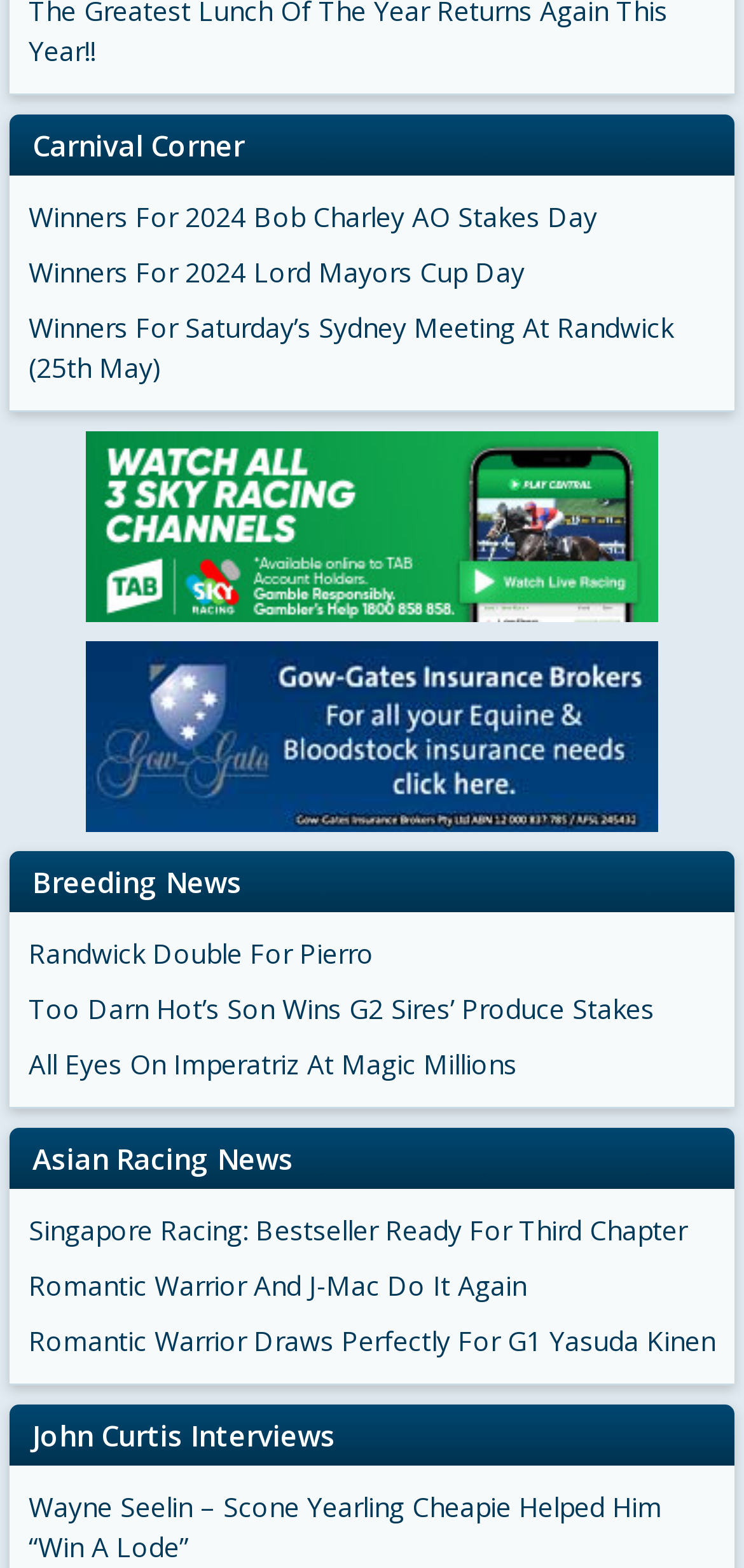Could you highlight the region that needs to be clicked to execute the instruction: "Read Breeding News"?

[0.044, 0.55, 0.326, 0.575]